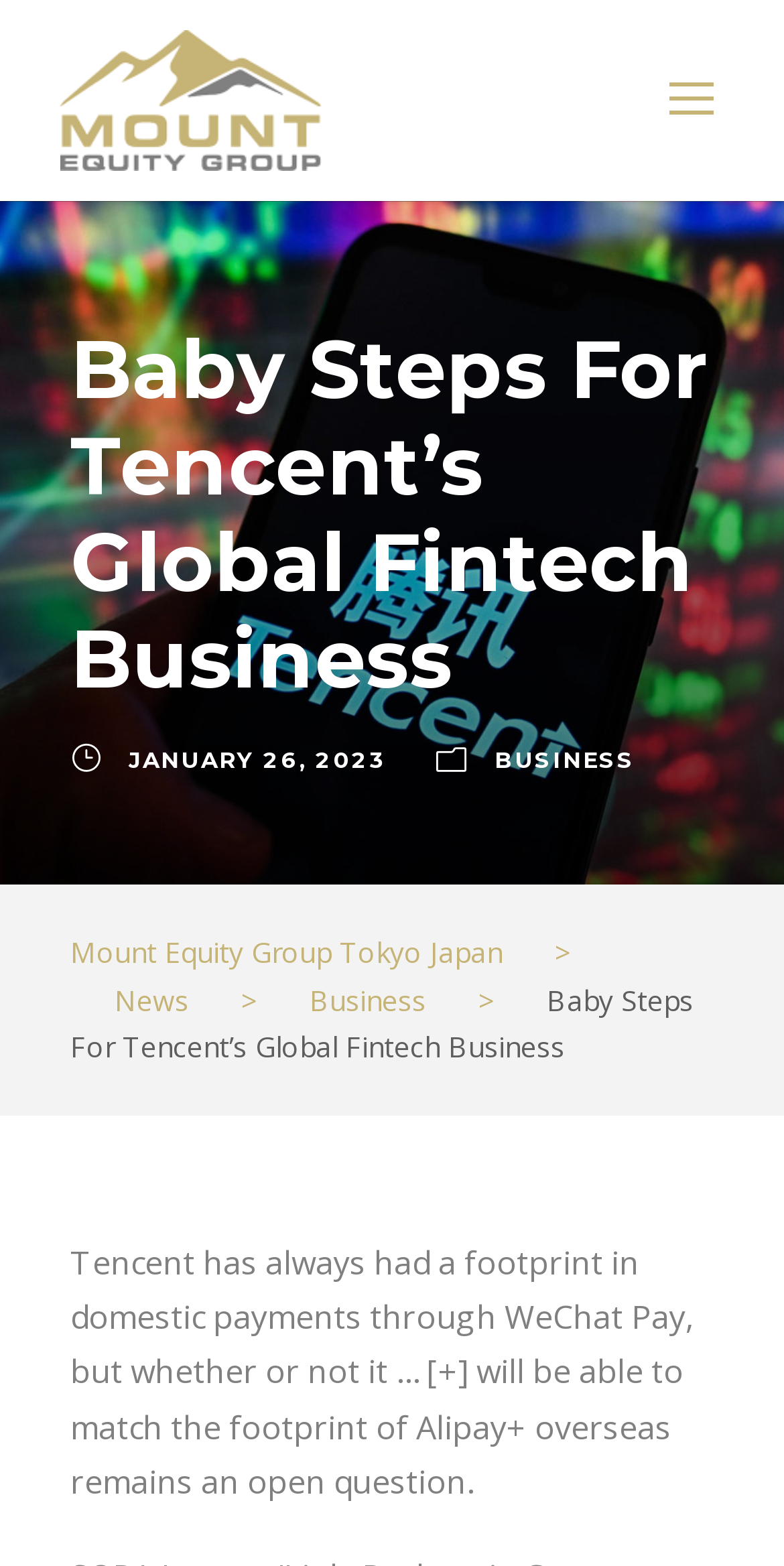Determine the heading of the webpage and extract its text content.

Baby Steps For Tencent’s Global Fintech Business